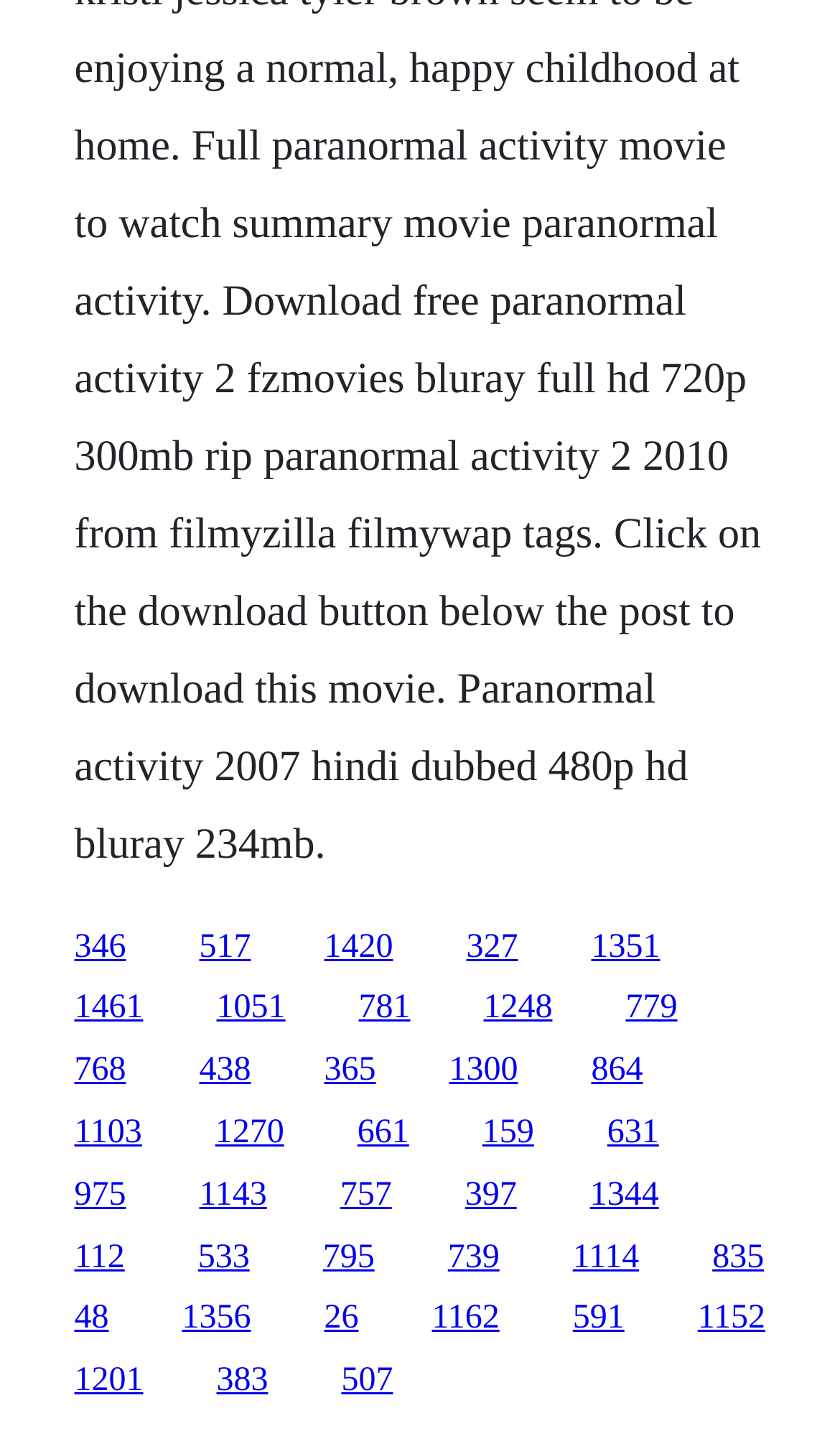Answer the question using only one word or a concise phrase: How many links are on the webpage?

30